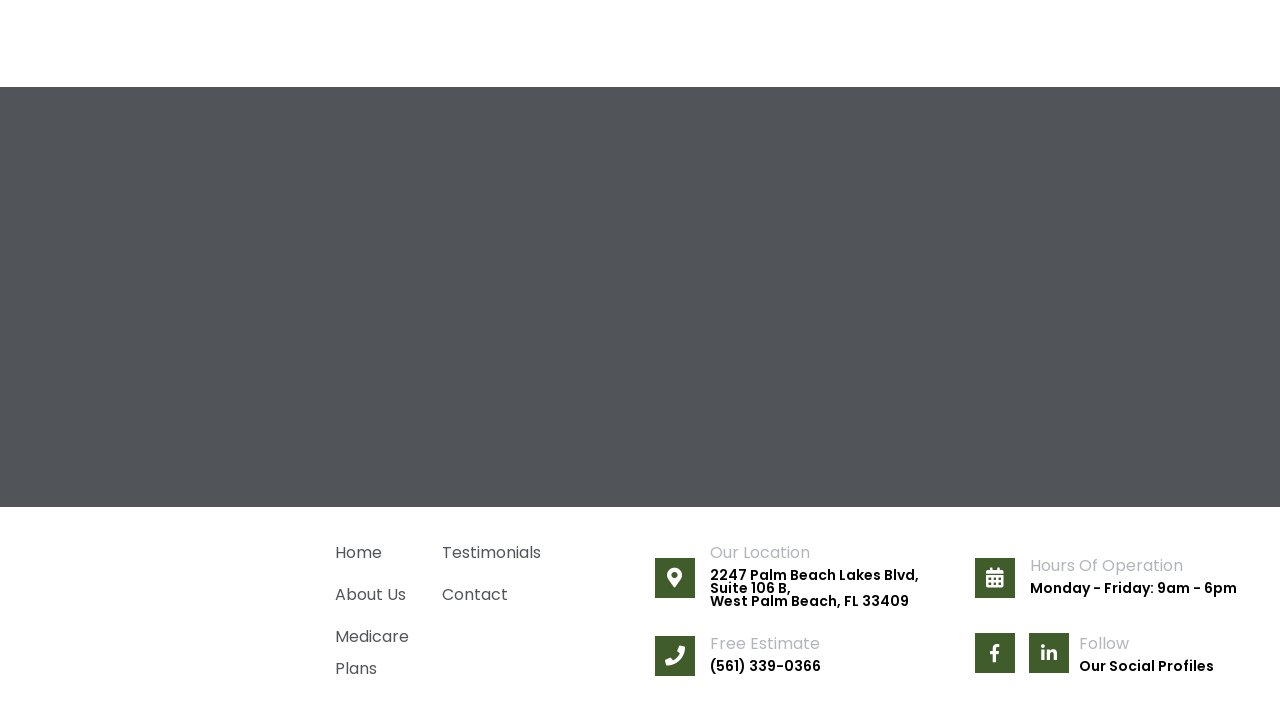Identify the bounding box coordinates of the section to be clicked to complete the task described by the following instruction: "Request a free estimate". The coordinates should be four float numbers between 0 and 1, formatted as [left, top, right, bottom].

[0.512, 0.89, 0.738, 0.968]